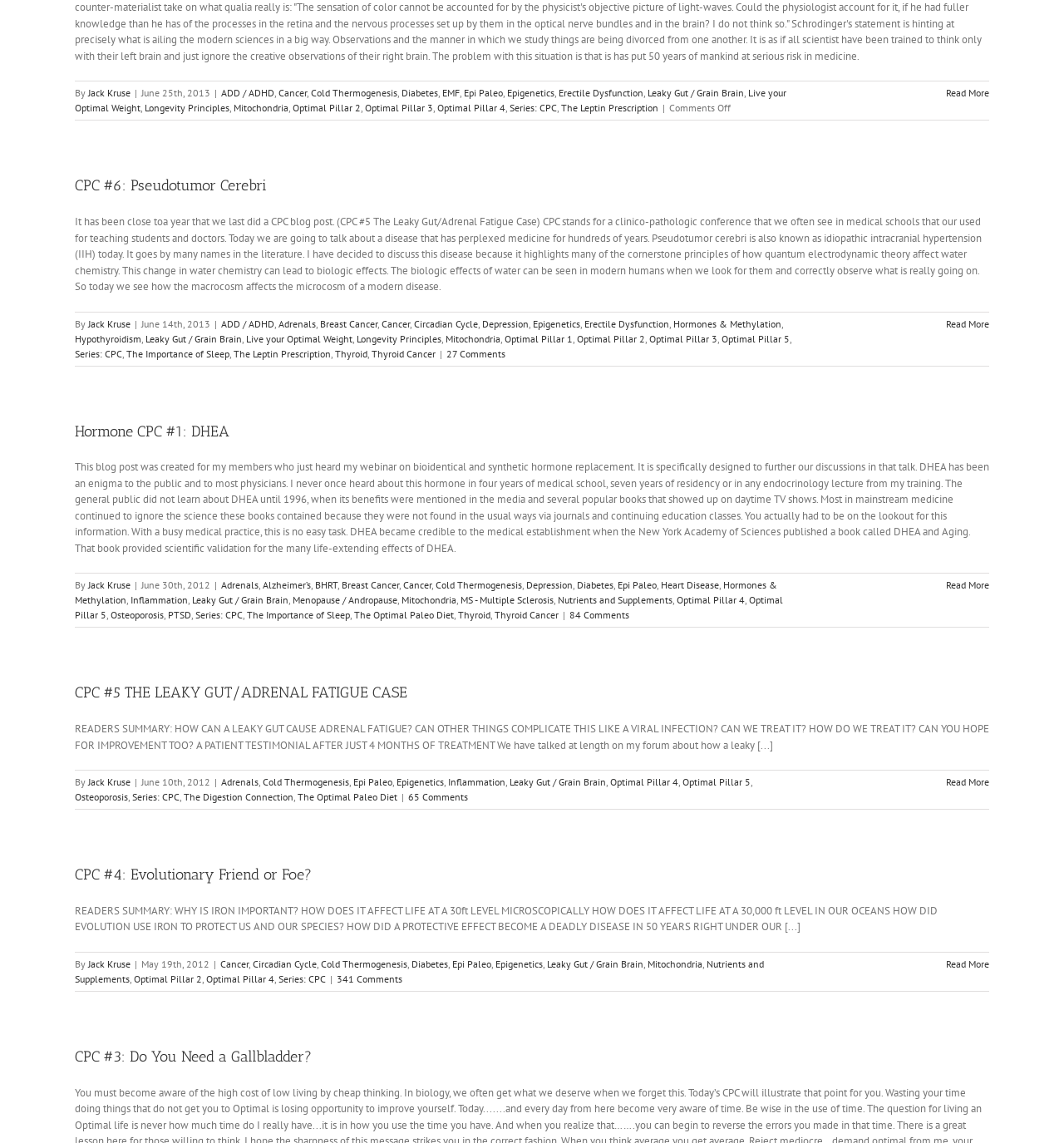Using the element description provided, determine the bounding box coordinates in the format (top-left x, top-left y, bottom-right x, bottom-right y). Ensure that all values are floating point numbers between 0 and 1. Element description: Adrenals

[0.208, 0.679, 0.243, 0.69]